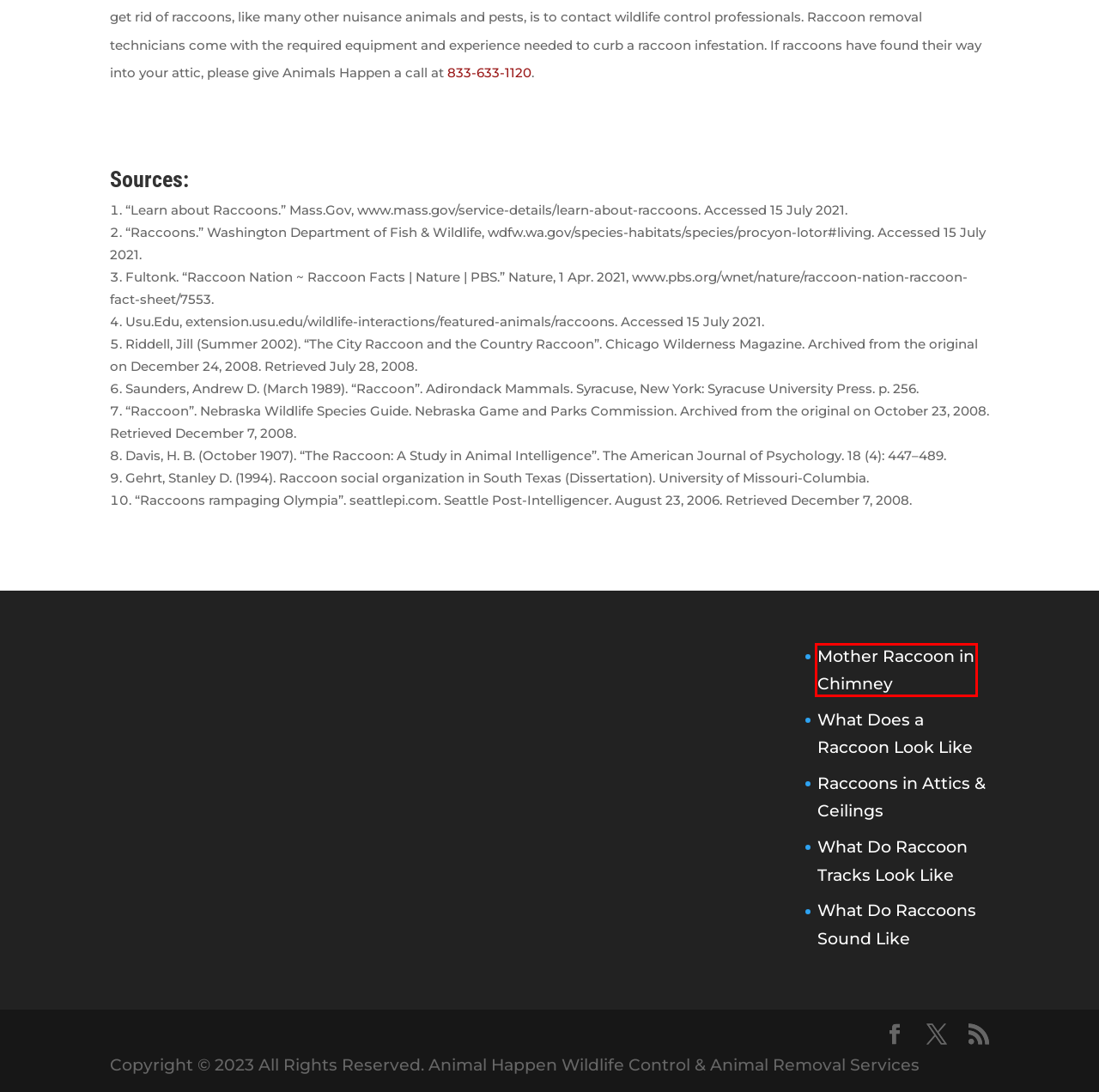You are given a screenshot of a webpage with a red rectangle bounding box around a UI element. Select the webpage description that best matches the new webpage after clicking the element in the bounding box. Here are the candidates:
A. What Damage Will Raccoons In The Attic Cause?
B. Raccoons in Attics & Ceilings | Animals Happen Wildlife Control
C. What Do Raccoons Sound Like | Animals Happen Wildlife Control
D. What Do Raccoon Tracks Look Like | Animals Happen Wildlife Control
E. What Does a Raccoon Look Like | Animals Happen Wildlife Control
F. Animals Happen Wildlife Control
G. Coyote Species | Animals Happen Wildlife Control
H. Mother Raccoon in Chimney | Animals Happen Wildlife Control

H